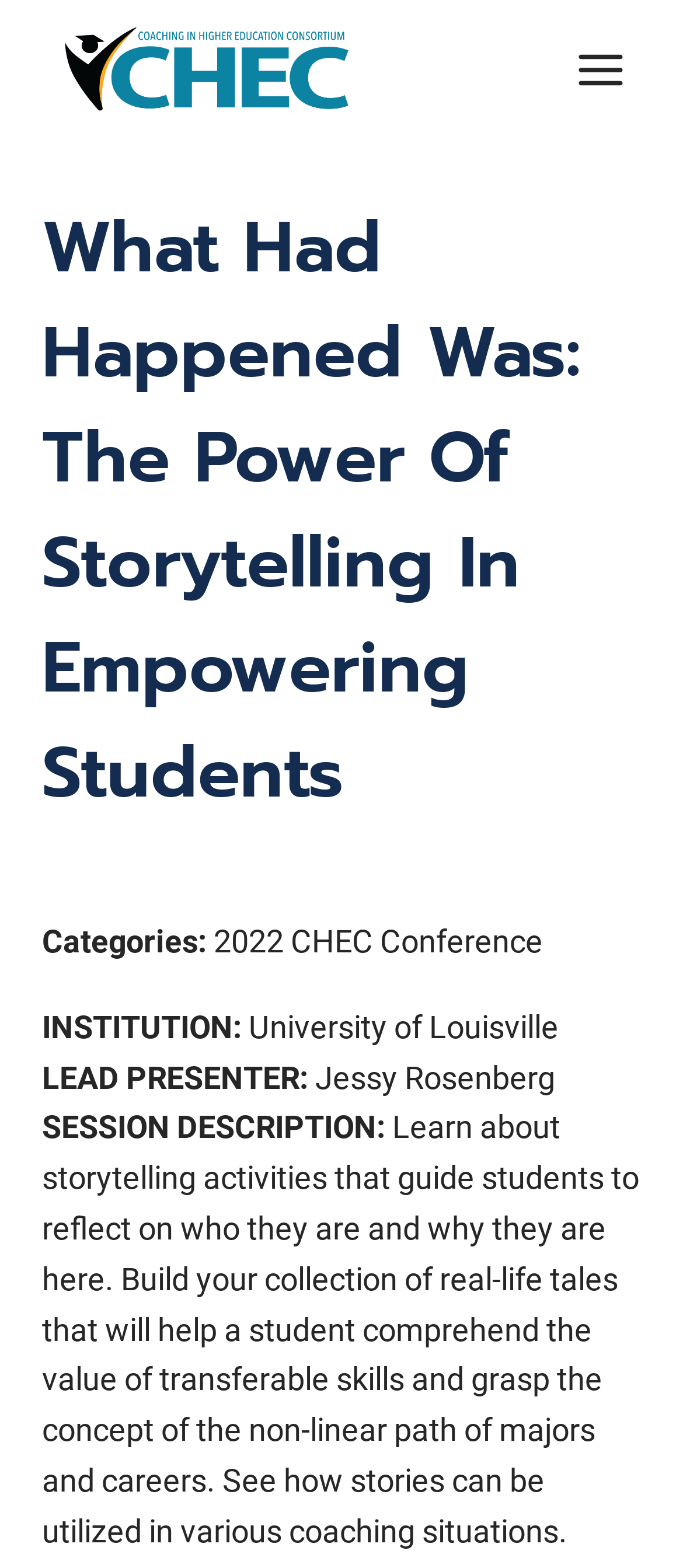Please answer the following question using a single word or phrase: 
What is the name of the conference?

2022 CHEC Conference